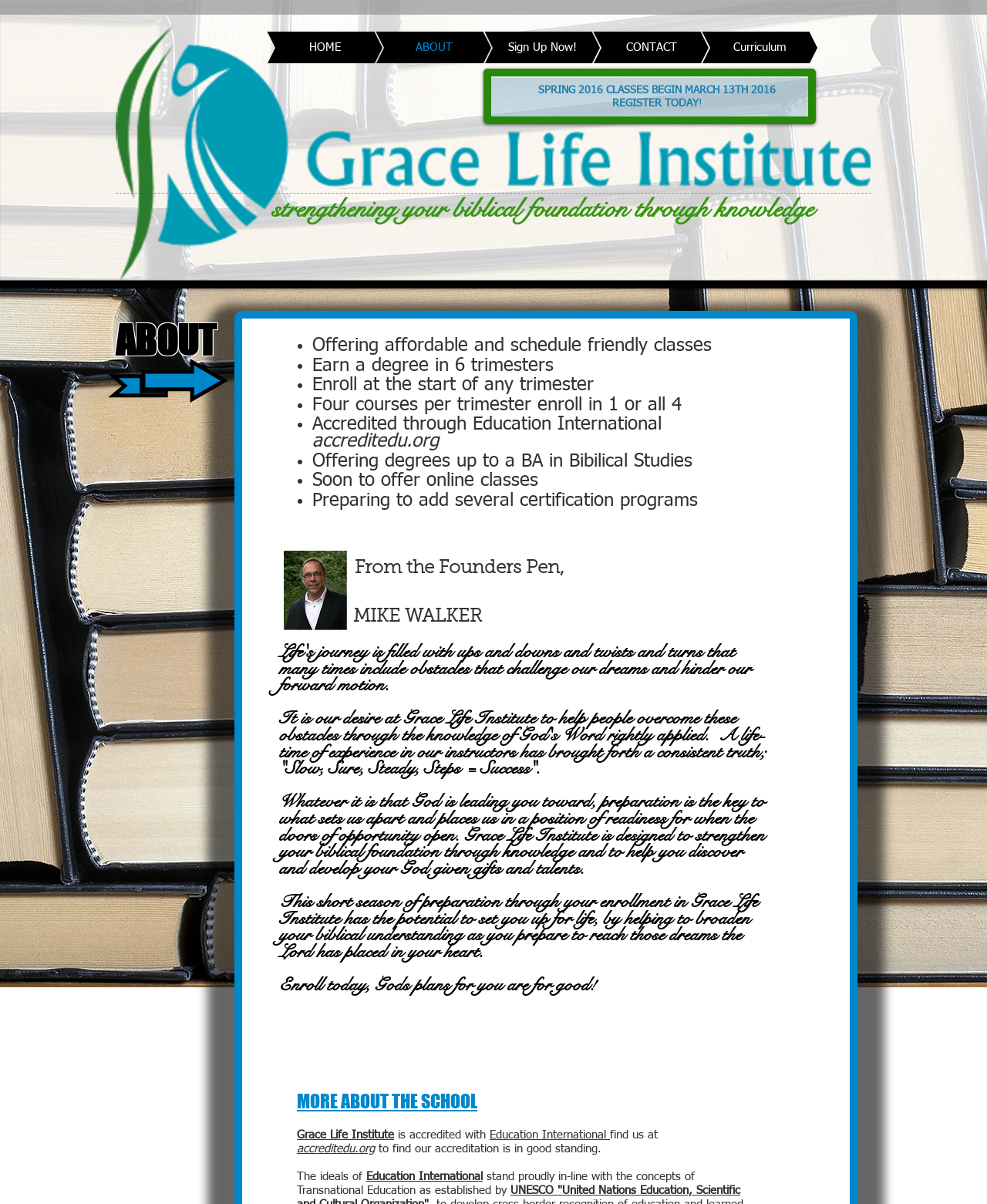Extract the bounding box coordinates for the UI element described by the text: "CONTACT". The coordinates should be in the form of [left, top, right, bottom] with values between 0 and 1.

[0.555, 0.026, 0.718, 0.053]